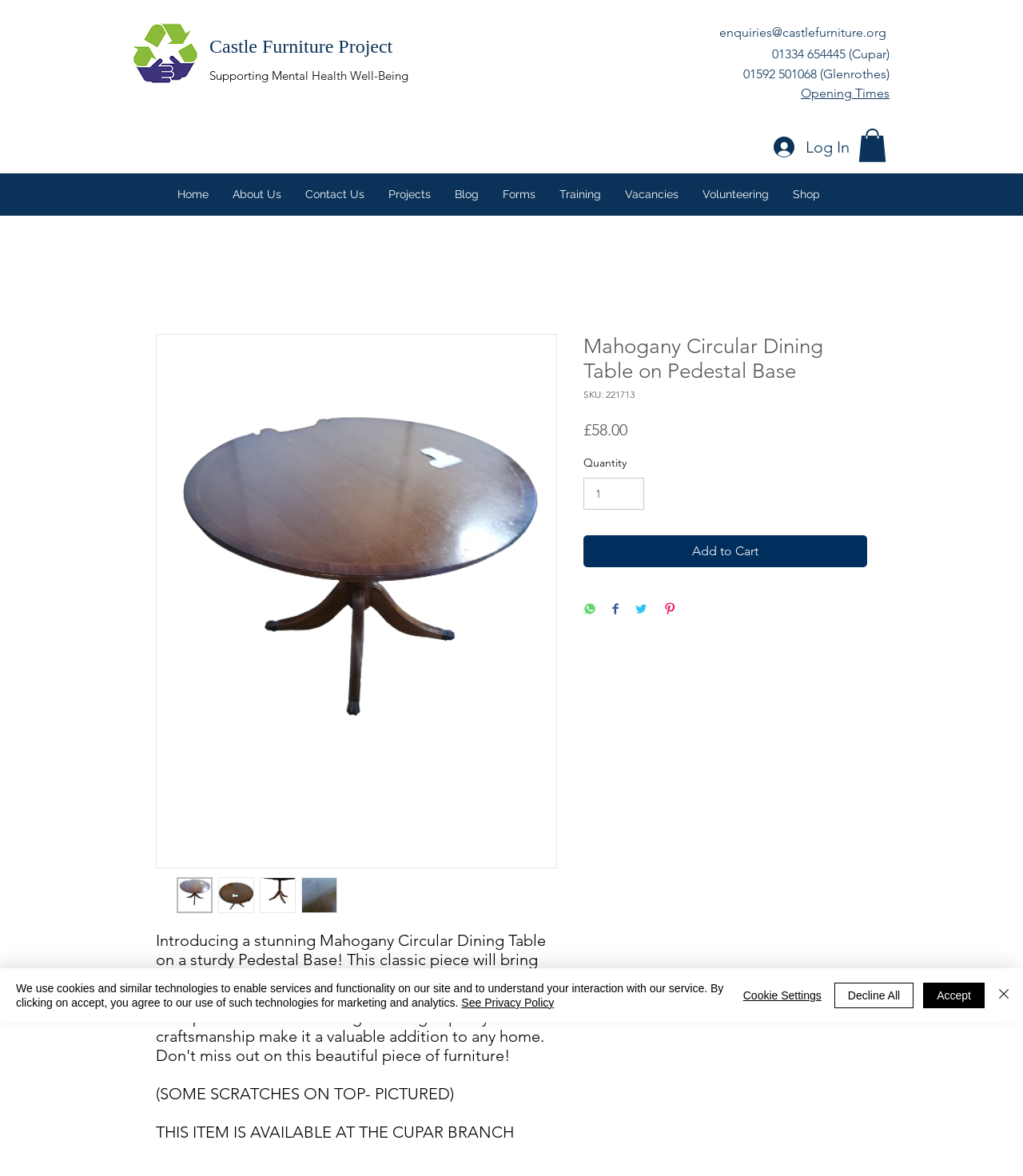Produce an elaborate caption capturing the essence of the webpage.

This webpage is about a Mahogany Circular Dining Table on a Pedestal Base, showcasing a stunning piece of furniture that can bring an elegant touch to any dining room. At the top left corner, there is a Castle Furniture Project logo, which is a clickable link. Below the logo, there is a navigation menu with links to different sections of the website, including Home, About Us, Contact Us, Projects, Blog, Forms, Training, Vacancies, Volunteering, and Shop.

On the right side of the navigation menu, there are contact details, including an email address, phone numbers, and opening times. A Log In button is also located on the right side. Below the contact details, there is a button with an image, but no text description.

The main content of the webpage is focused on the Mahogany Circular Dining Table on a Pedestal Base. There is a large image of the table, and below it, there are several thumbnails of the same table. The thumbnails are clickable buttons. Above the thumbnails, there is a heading with the product name, followed by a description of the product, including its SKU, price, and availability.

Below the product description, there are buttons to add the product to the cart, share it on social media, and a spin button to select the quantity. There is also a section with static text describing the product's condition and availability.

At the bottom of the webpage, there is a cookie policy alert with buttons to accept, decline, or customize cookie settings. The alert also includes a link to the privacy policy.